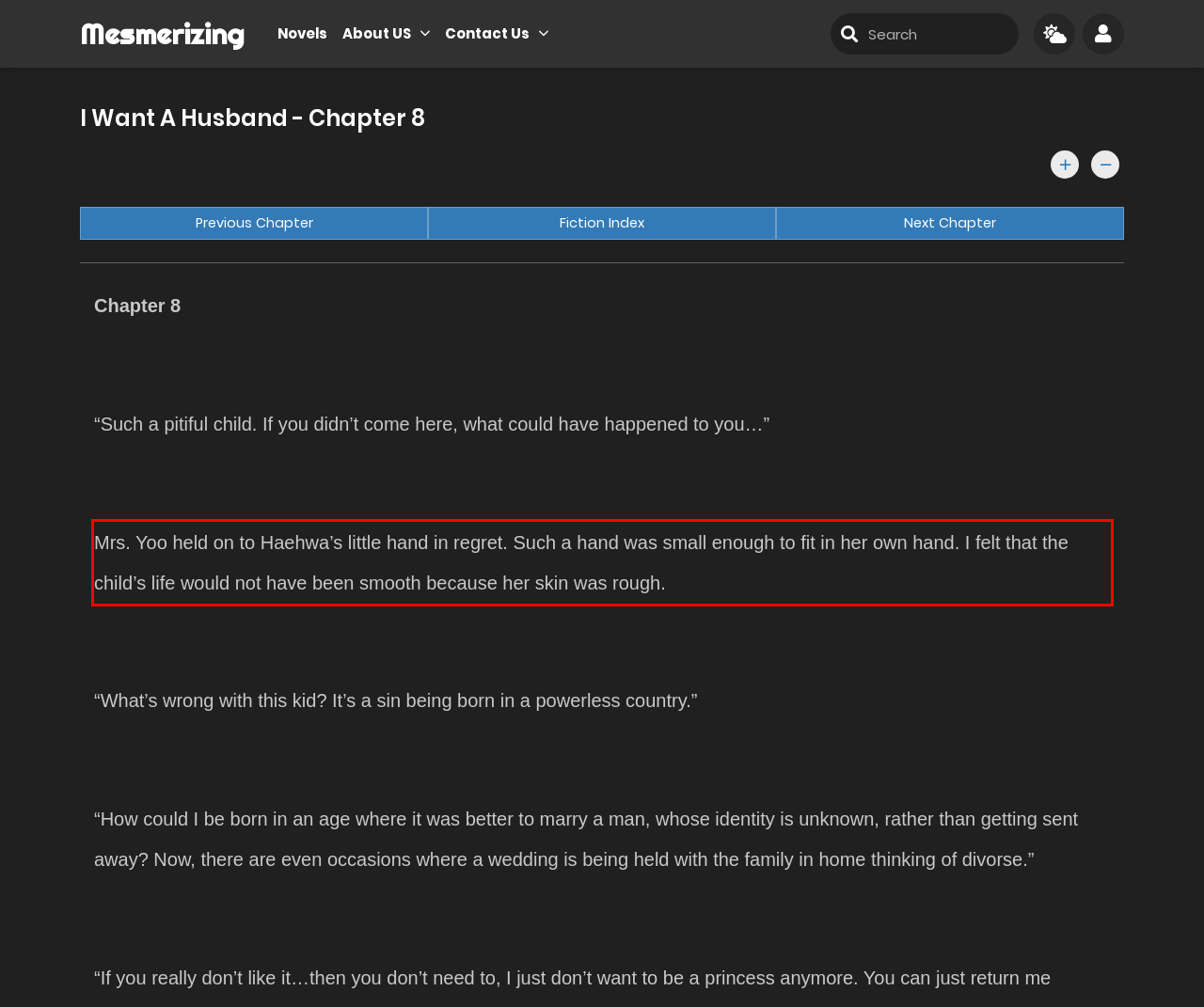Within the screenshot of a webpage, identify the red bounding box and perform OCR to capture the text content it contains.

Mrs. Yoo held on to Haehwa’s little hand in regret. Such a hand was small enough to fit in her own hand. I felt that the child’s life would not have been smooth because her skin was rough.